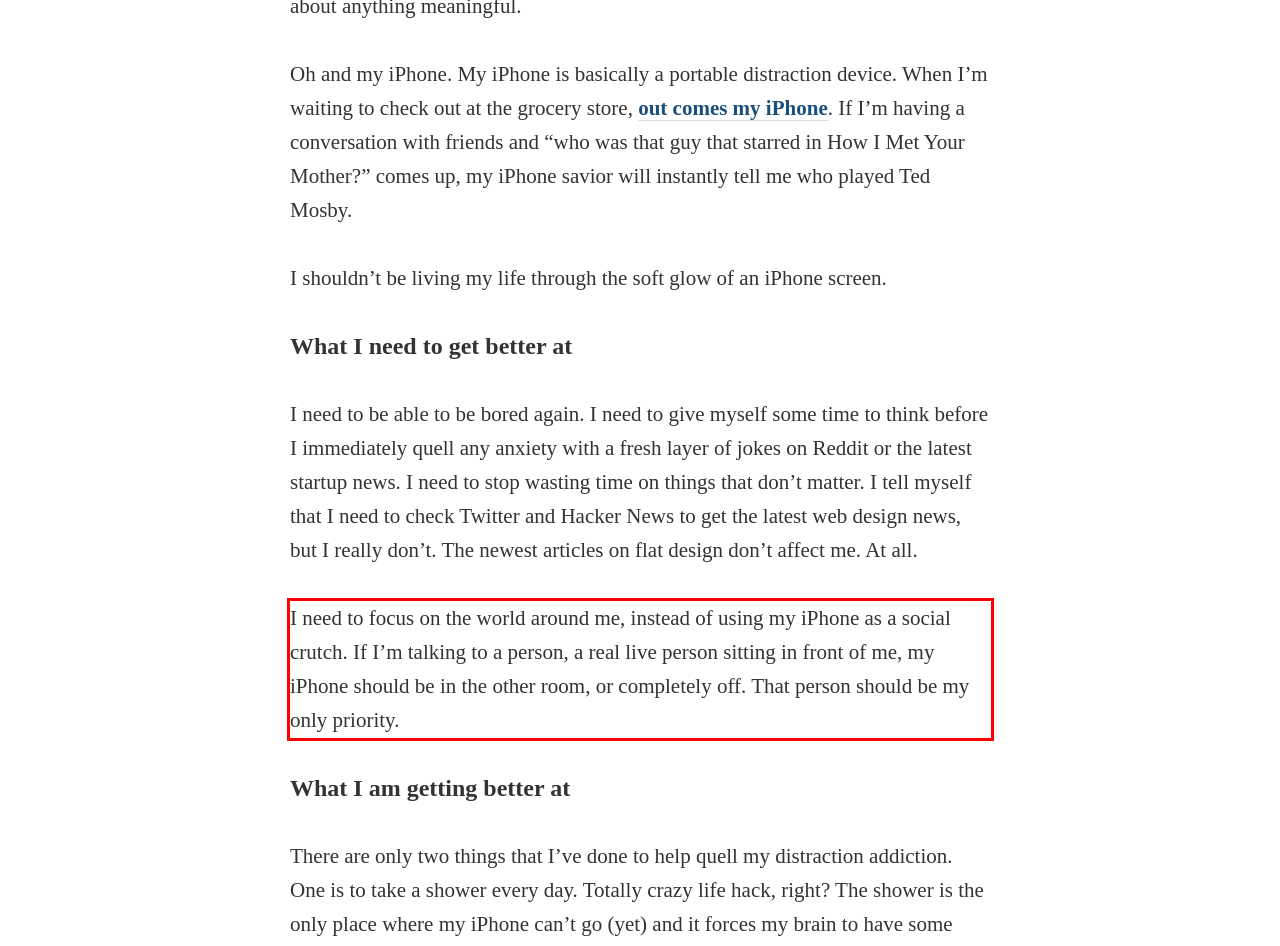Your task is to recognize and extract the text content from the UI element enclosed in the red bounding box on the webpage screenshot.

I need to focus on the world around me, instead of using my iPhone as a social crutch. If I’m talking to a person, a real live person sitting in front of me, my iPhone should be in the other room, or completely off. That person should be my only priority.